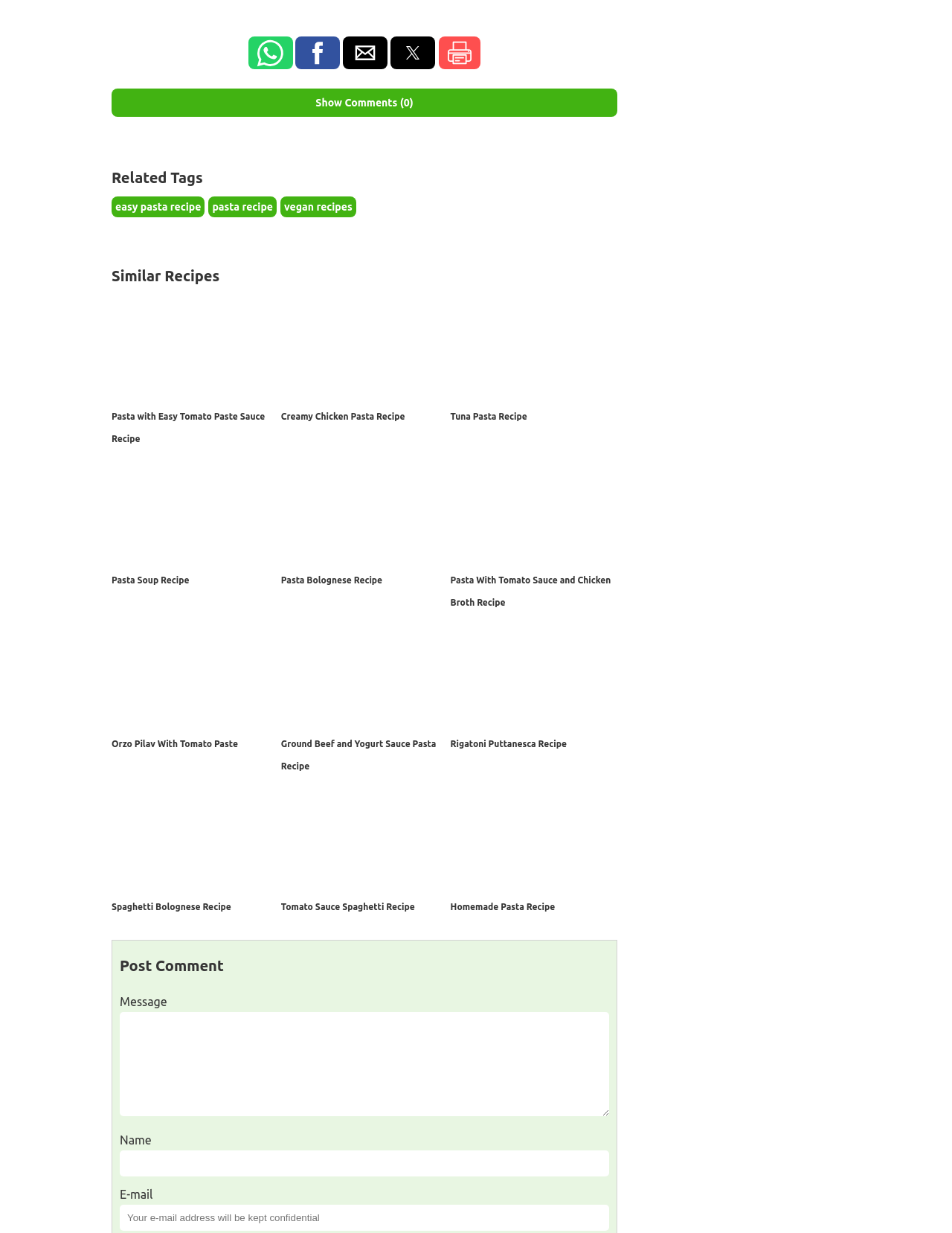Highlight the bounding box coordinates of the element you need to click to perform the following instruction: "Write a comment."

[0.126, 0.821, 0.64, 0.905]